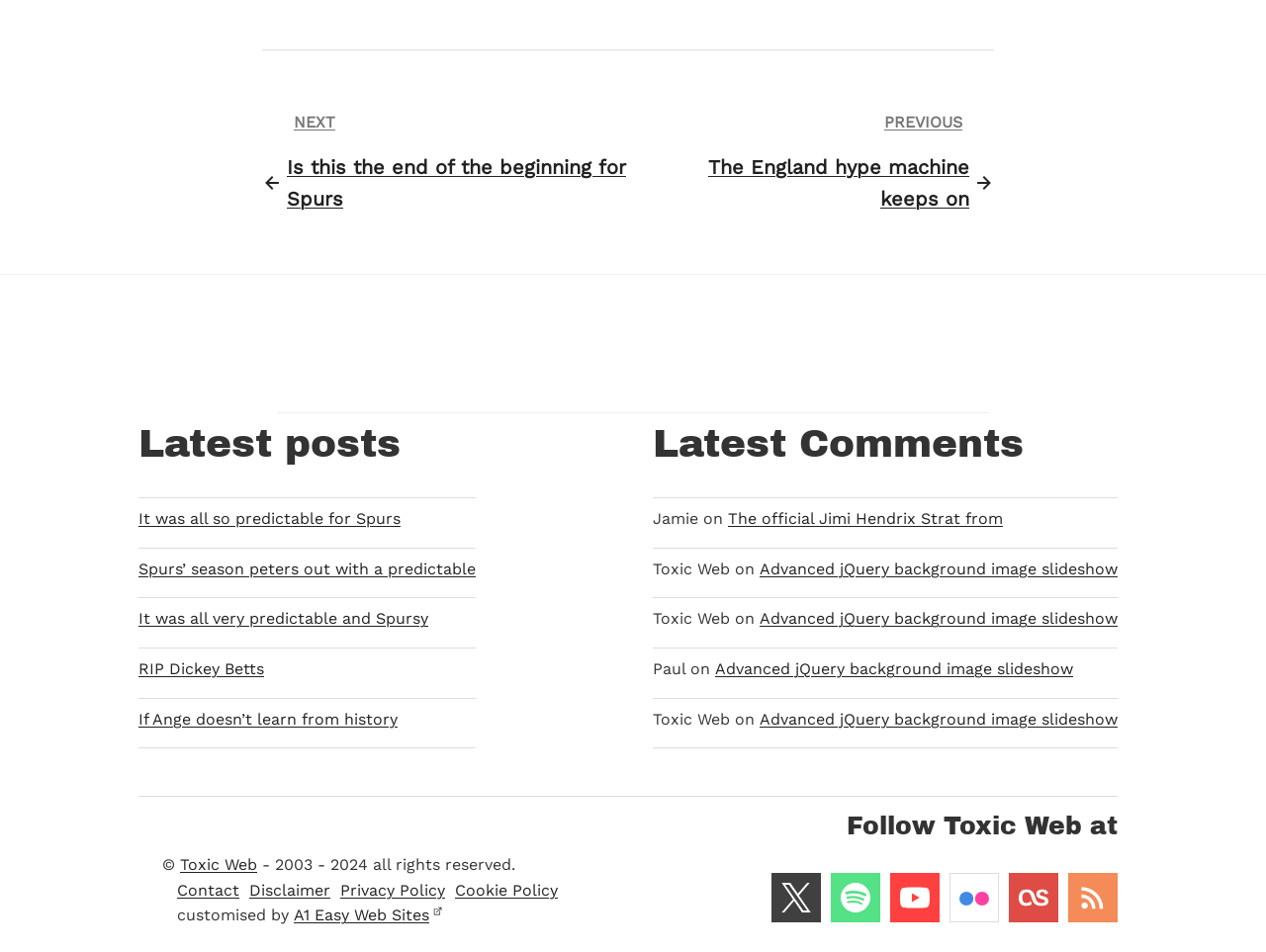Pinpoint the bounding box coordinates of the element to be clicked to execute the instruction: "View the 'Latest posts'".

[0.109, 0.444, 0.376, 0.489]